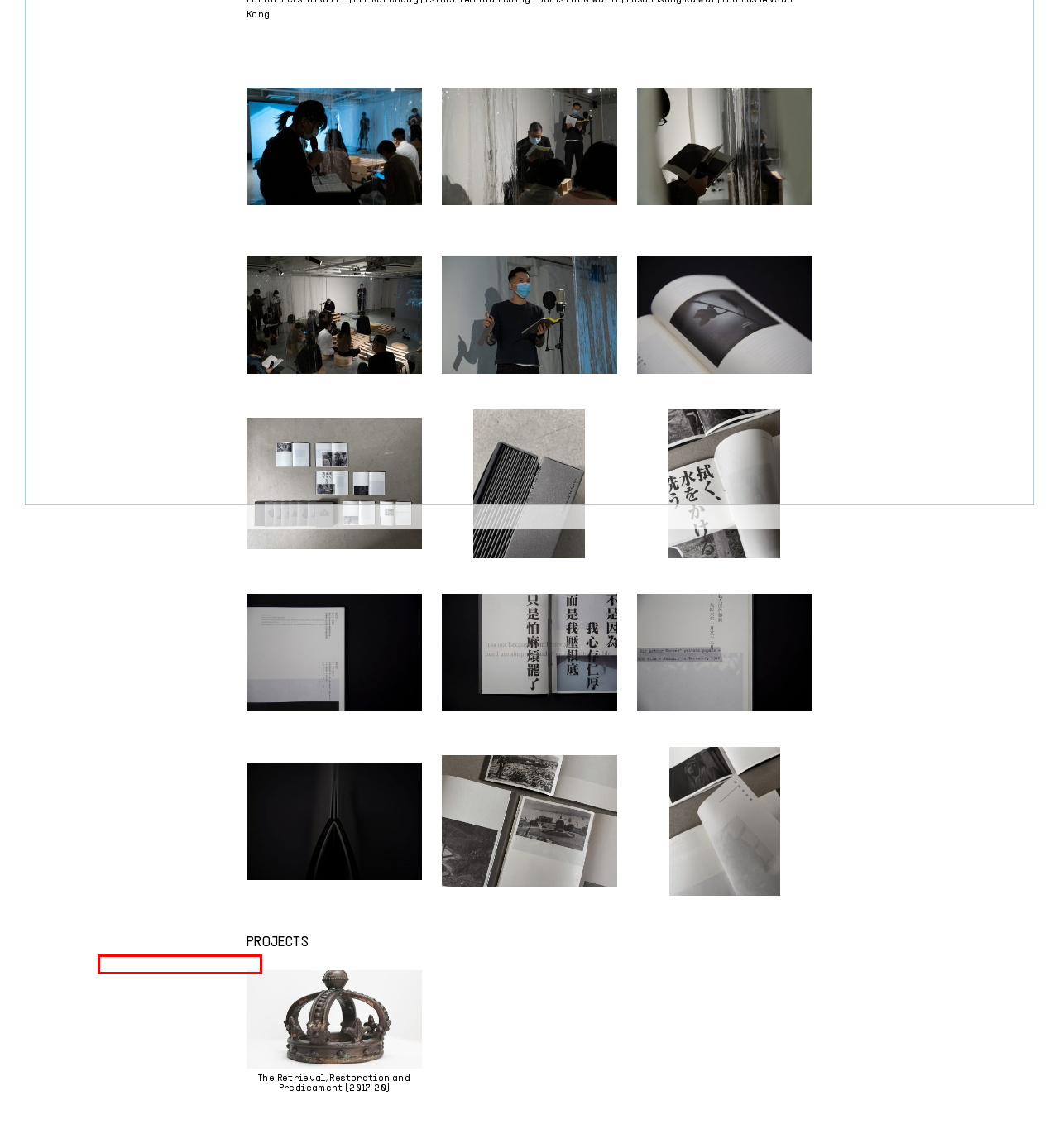You are looking at a webpage screenshot with a red bounding box around an element. Pick the description that best matches the new webpage after interacting with the element in the red bounding box. The possible descriptions are:
A. The Pen Pals (2013) – 李繼忠 LEE KAI CHUNG
B. So Many Quiet Walks to Take (2016) – 李繼忠 LEE KAI CHUNG
C. A Meeting Man (2014) – 李繼忠 LEE KAI CHUNG
D. Other – 李繼忠 LEE KAI CHUNG
E. Archive of the People (2013-14) – 李繼忠 LEE KAI CHUNG
F. Tree of Malevolence (2024) – 李繼忠 LEE KAI CHUNG
G. Sea Sand Home (2021) – 李繼忠 LEE KAI CHUNG
H. We Hold Empty Names (2016) – 李繼忠 LEE KAI CHUNG

D